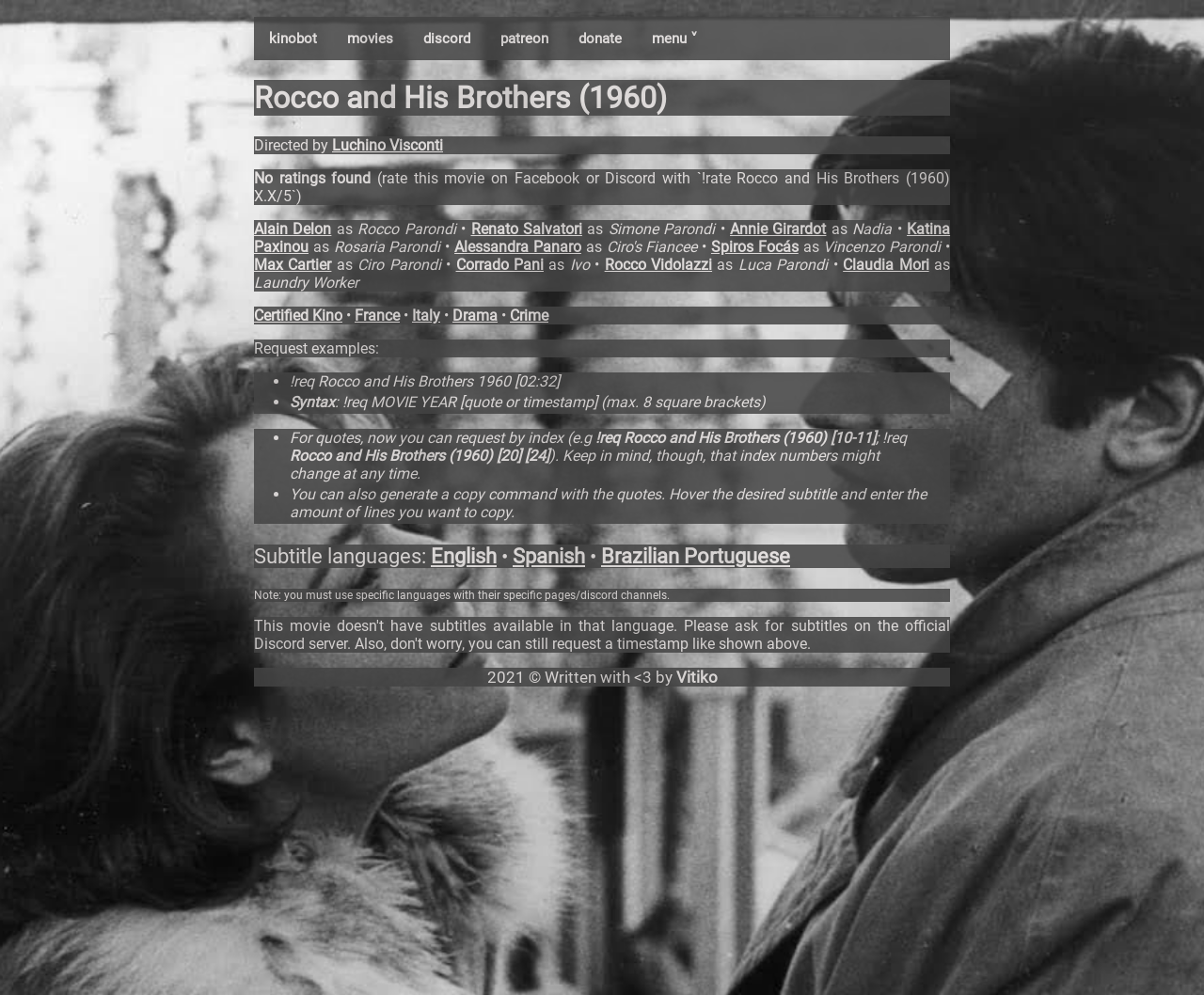Find the bounding box coordinates of the clickable area required to complete the following action: "Rate this movie on Facebook or Discord".

[0.211, 0.17, 0.789, 0.206]